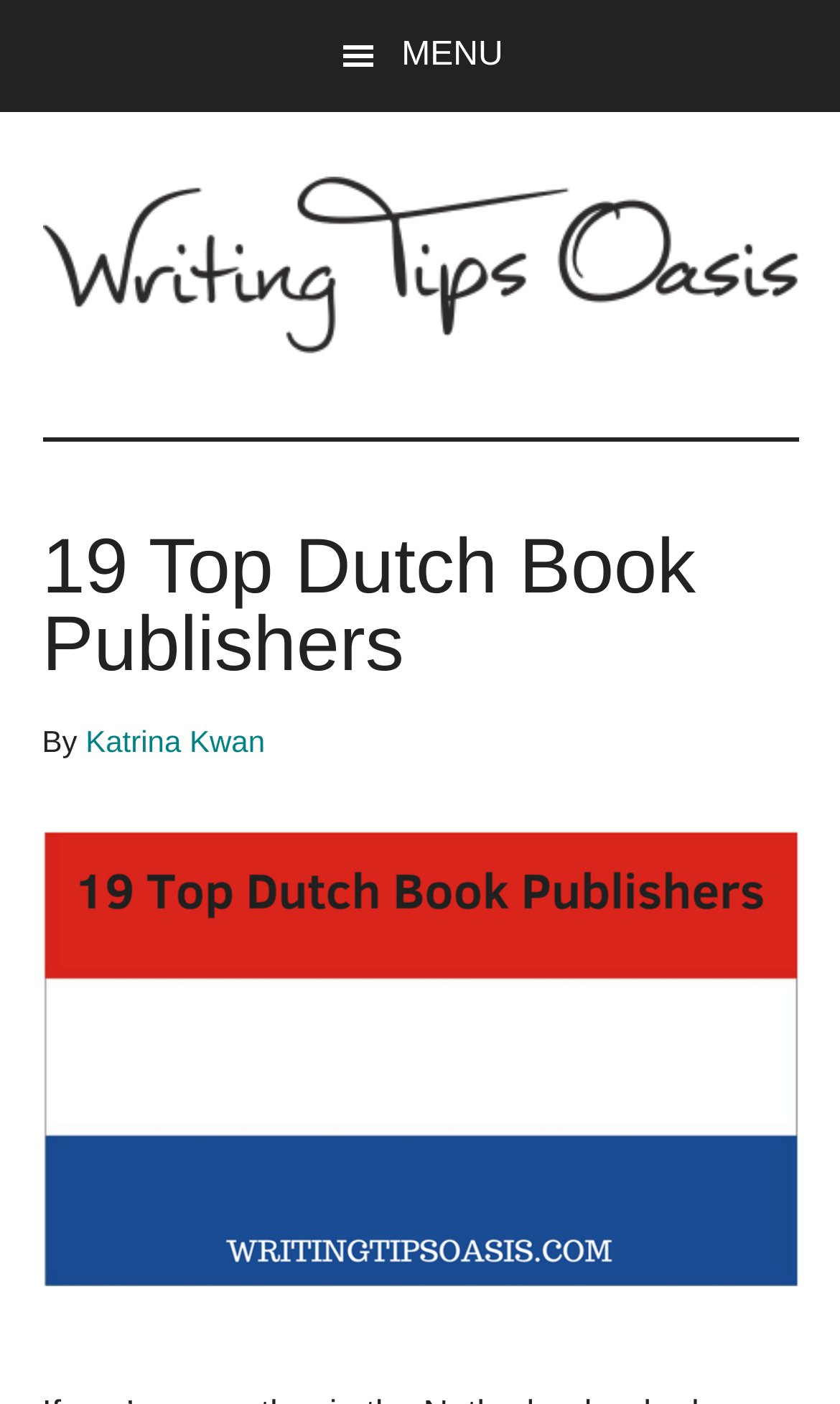Construct a comprehensive caption that outlines the webpage's structure and content.

The webpage is dedicated to helping writers, specifically authors in the Netherlands, find a publishing house for their manuscript. At the top left corner, there is a button with a menu icon, which is not currently pressed or expanded. Next to it, there are two links, "Skip to main content" and "Skip to primary sidebar", which are not prominent on the page.

Below these elements, there is a prominent link with the text "Writing Tips Oasis", which is accompanied by an image with the same name. This link is centered at the top of the page, spanning almost the entire width.

Underneath the "Writing Tips Oasis" link, there is a header section with a heading that reads "19 Top Dutch Book Publishers". This heading is centered and takes up most of the width of the page. Below the heading, there is a byline that reads "By Katrina Kwan", which is positioned to the left of the heading.

Further down, there is another link with the text "top dutch book publishers", which is accompanied by an image with the same name. This link is also centered and takes up most of the width of the page, positioned below the byline.

Overall, the webpage has a simple and clean layout, with a focus on providing information about Dutch book publishers to authors in the Netherlands.